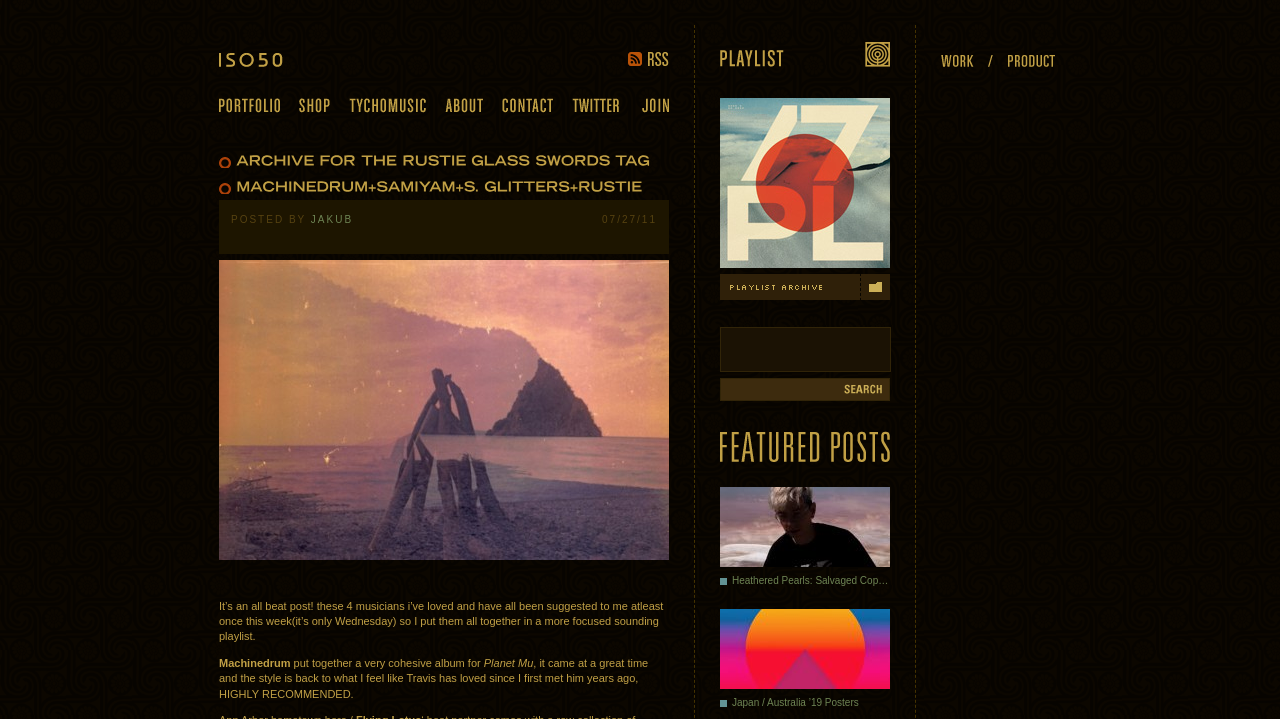Please give a succinct answer using a single word or phrase:
How many canvases are present in the blog post?

8